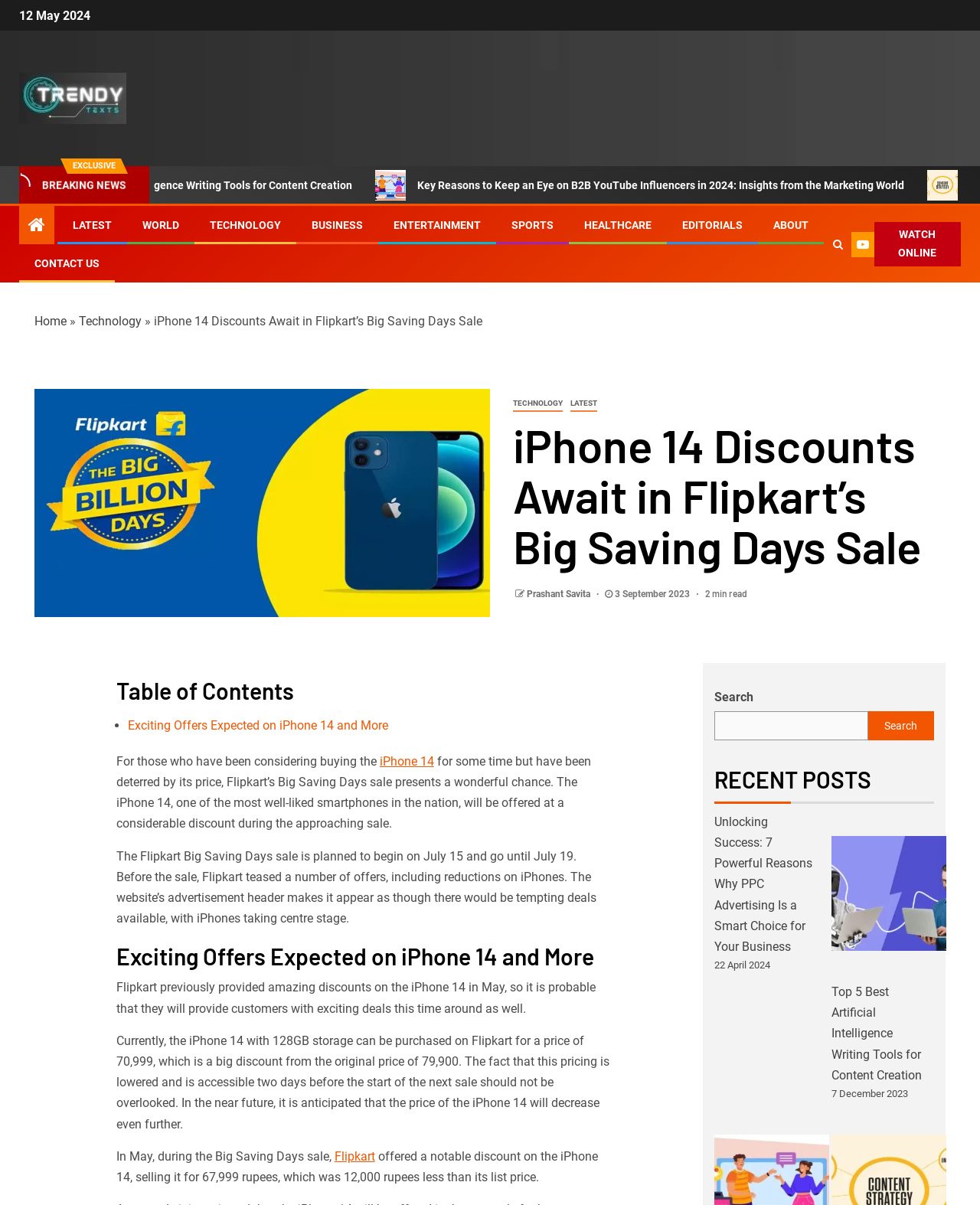Please identify the bounding box coordinates of the clickable area that will fulfill the following instruction: "Click on the 'CONTACT US' link". The coordinates should be in the format of four float numbers between 0 and 1, i.e., [left, top, right, bottom].

[0.035, 0.213, 0.102, 0.224]